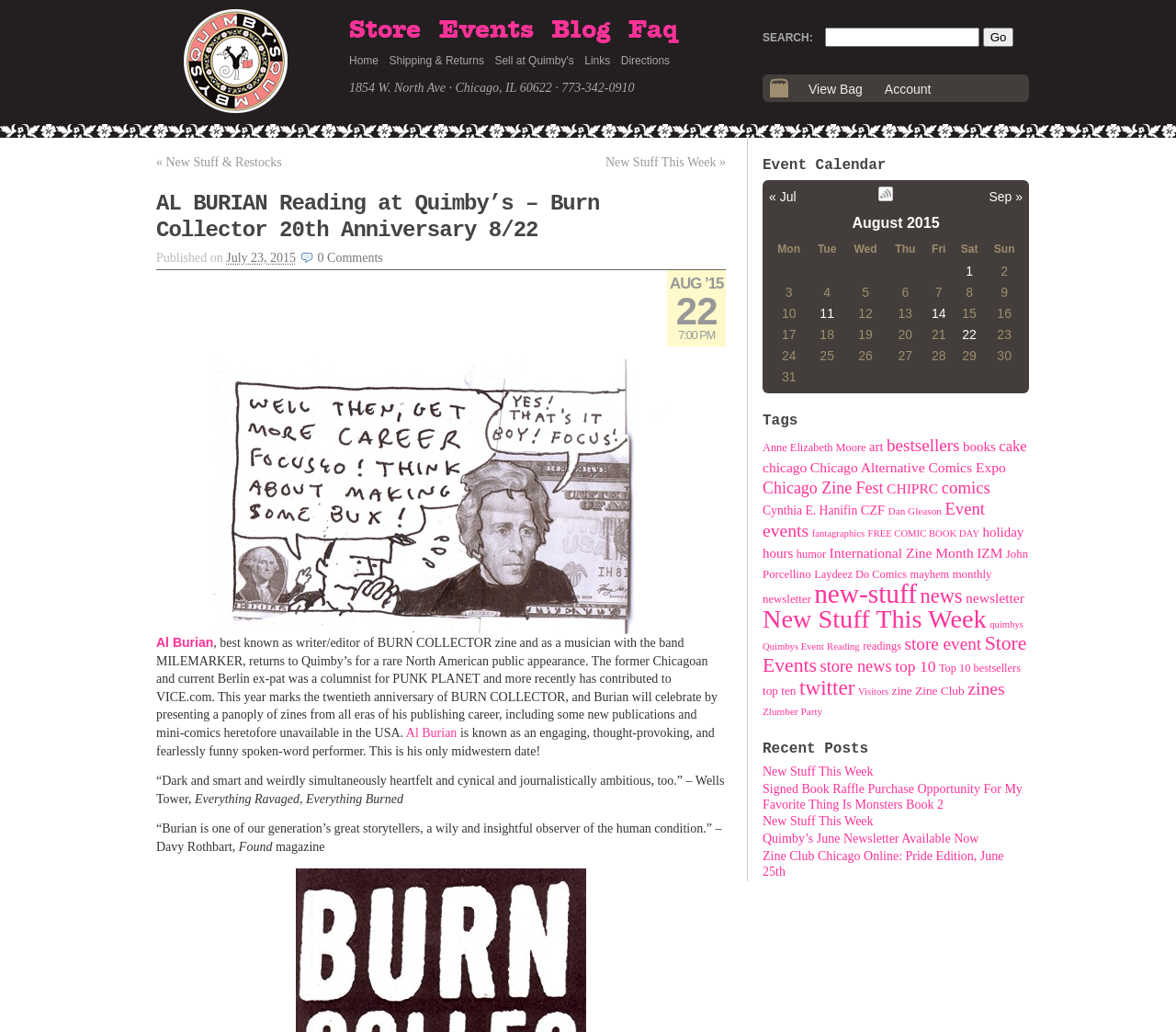Please determine the bounding box coordinates for the UI element described as: "New Stuff This Week".

[0.648, 0.586, 0.839, 0.614]